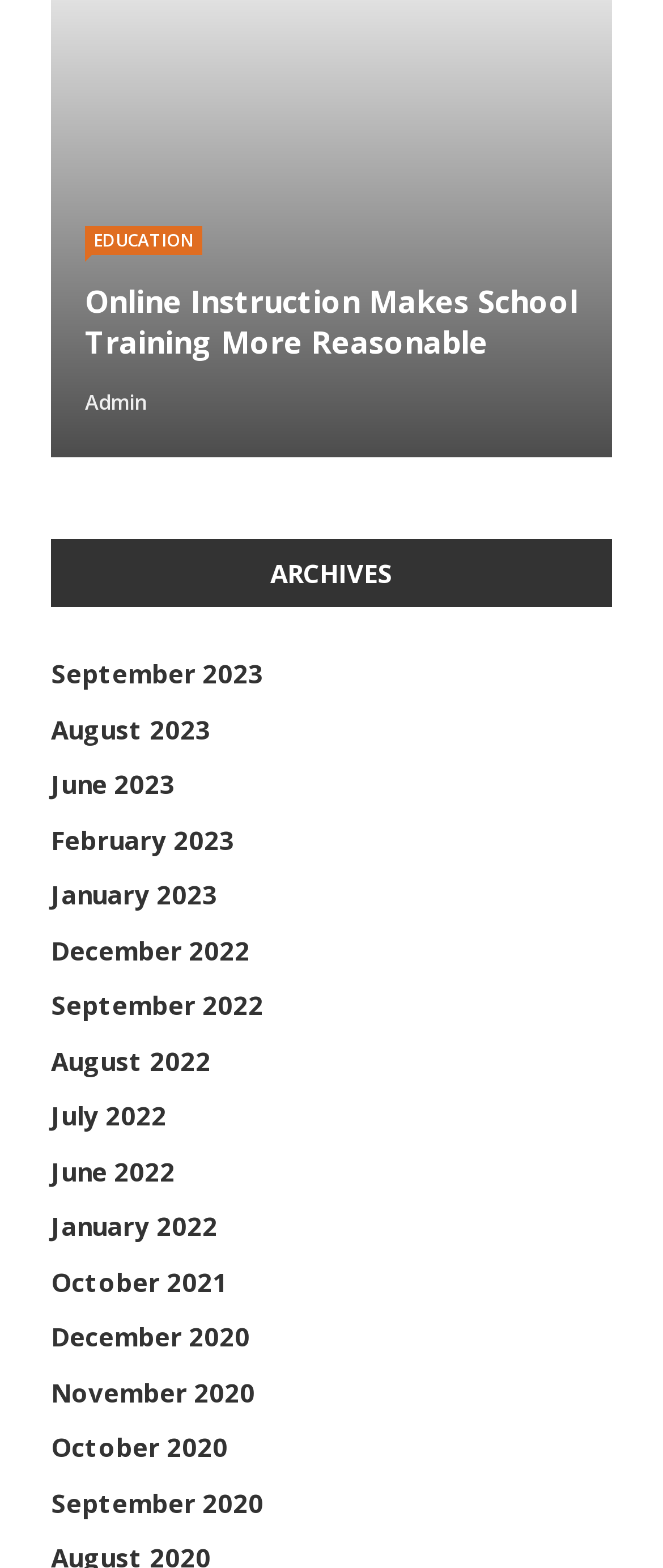Please locate the UI element described by "Health" and provide its bounding box coordinates.

[0.128, 0.145, 0.251, 0.163]